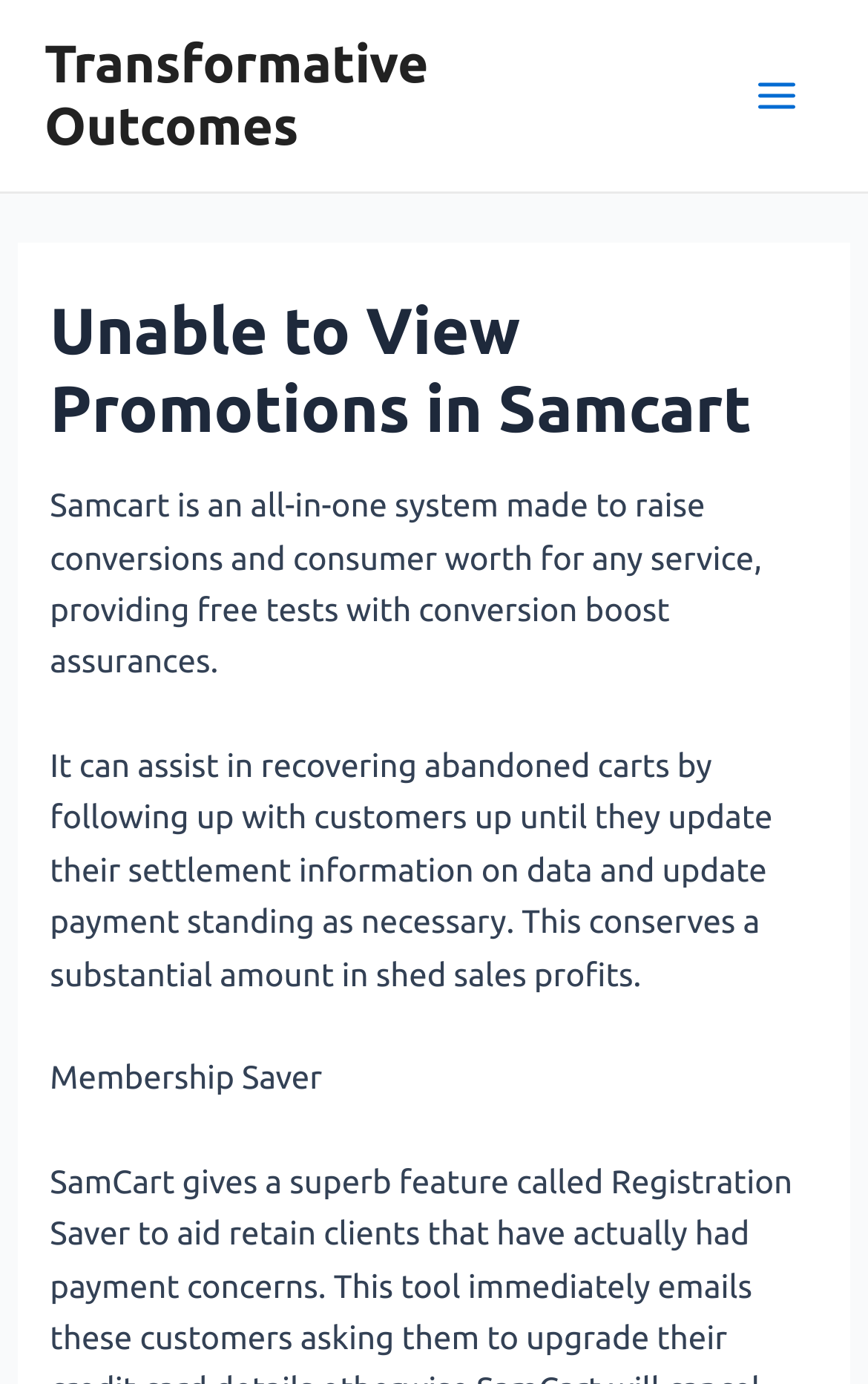Please reply to the following question using a single word or phrase: 
What does Samcart help in recovering?

Abandoned carts